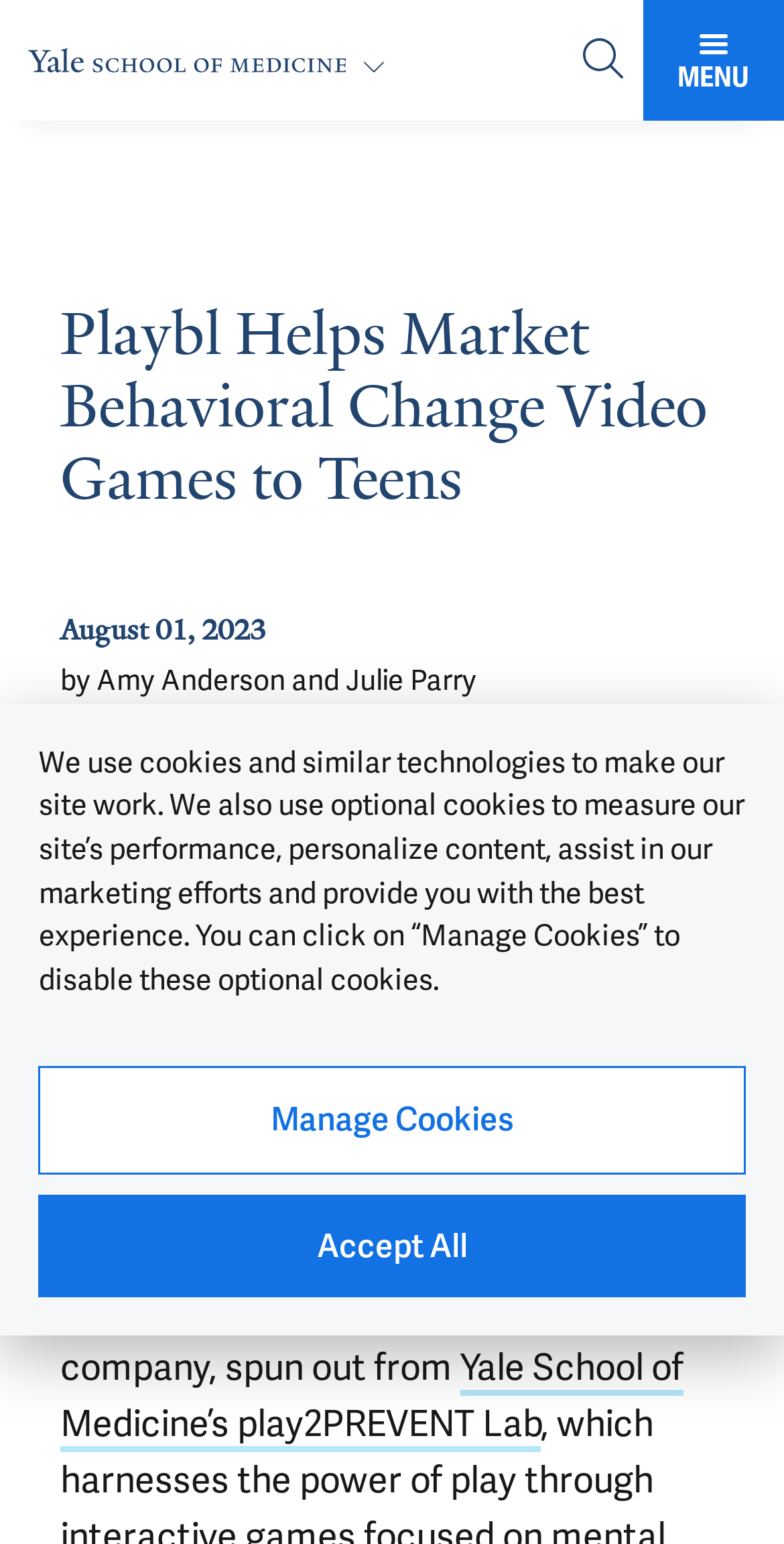Respond to the question below with a single word or phrase: How many authors are mentioned in the article?

2